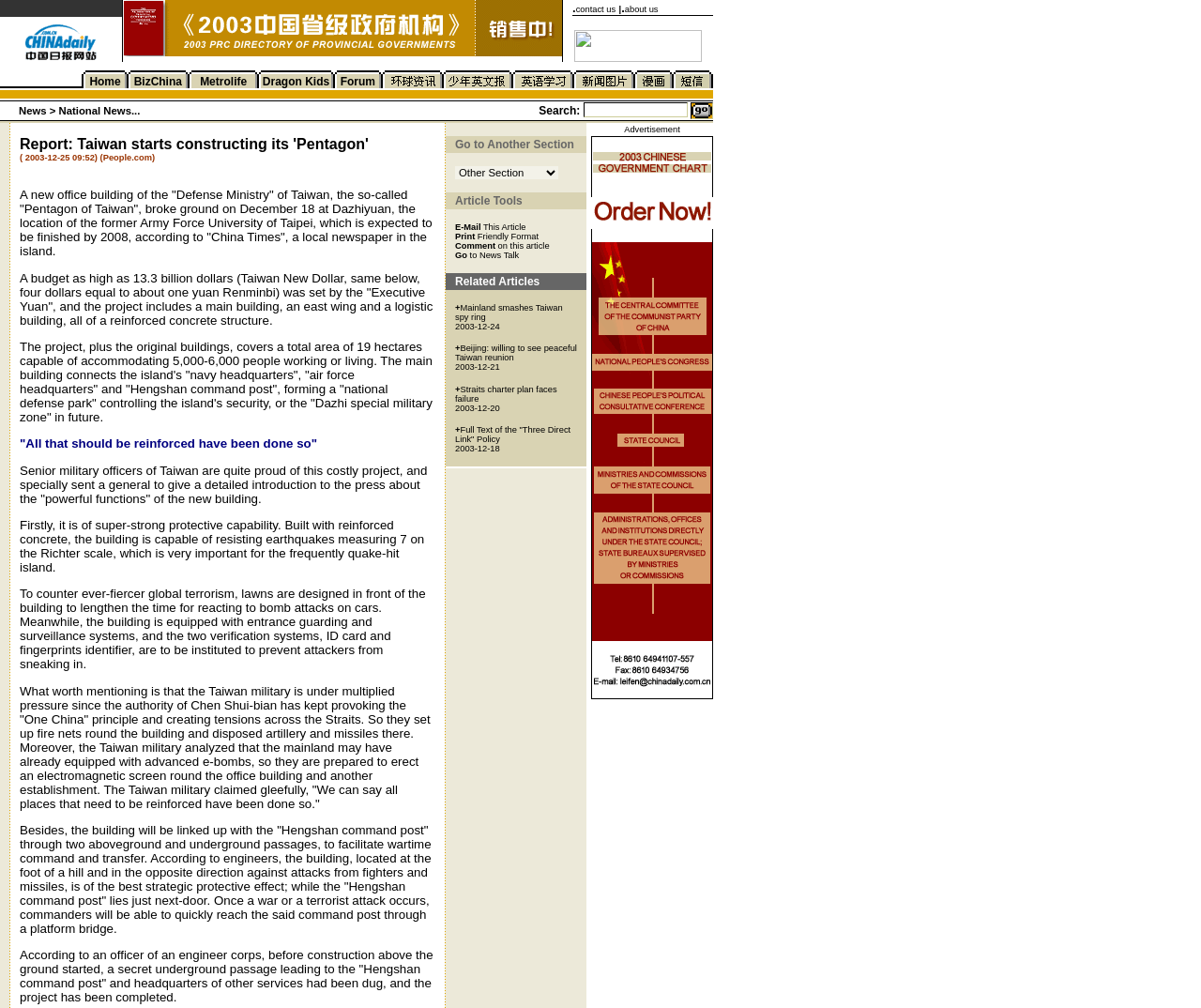How many cells are there in the second table?
Provide a one-word or short-phrase answer based on the image.

17